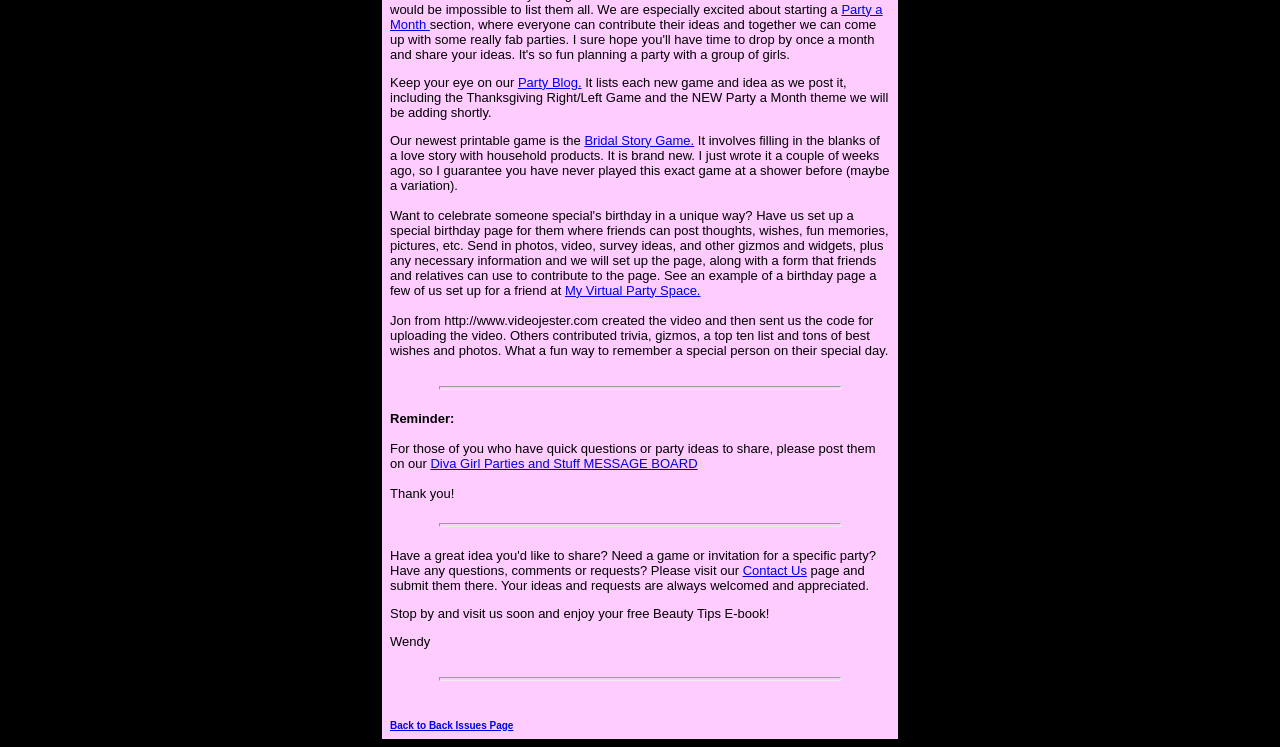Given the element description, predict the bounding box coordinates in the format (top-left x, top-left y, bottom-right x, bottom-right y). Make sure all values are between 0 and 1. Here is the element description: My Virtual Party Space.

[0.441, 0.378, 0.547, 0.398]